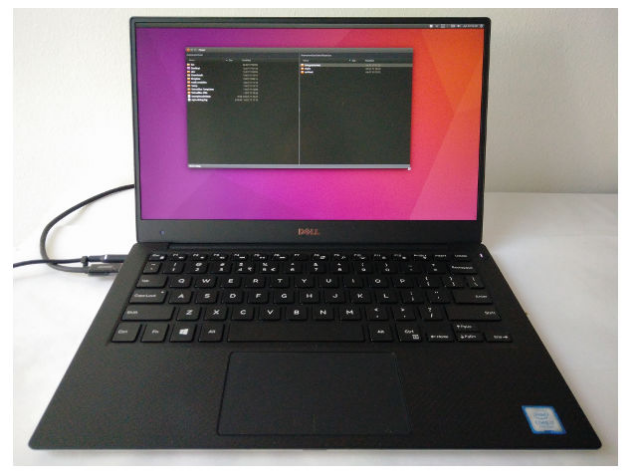What is the color of the laptop's keyboard?
Answer the question with a single word or phrase by looking at the picture.

Black